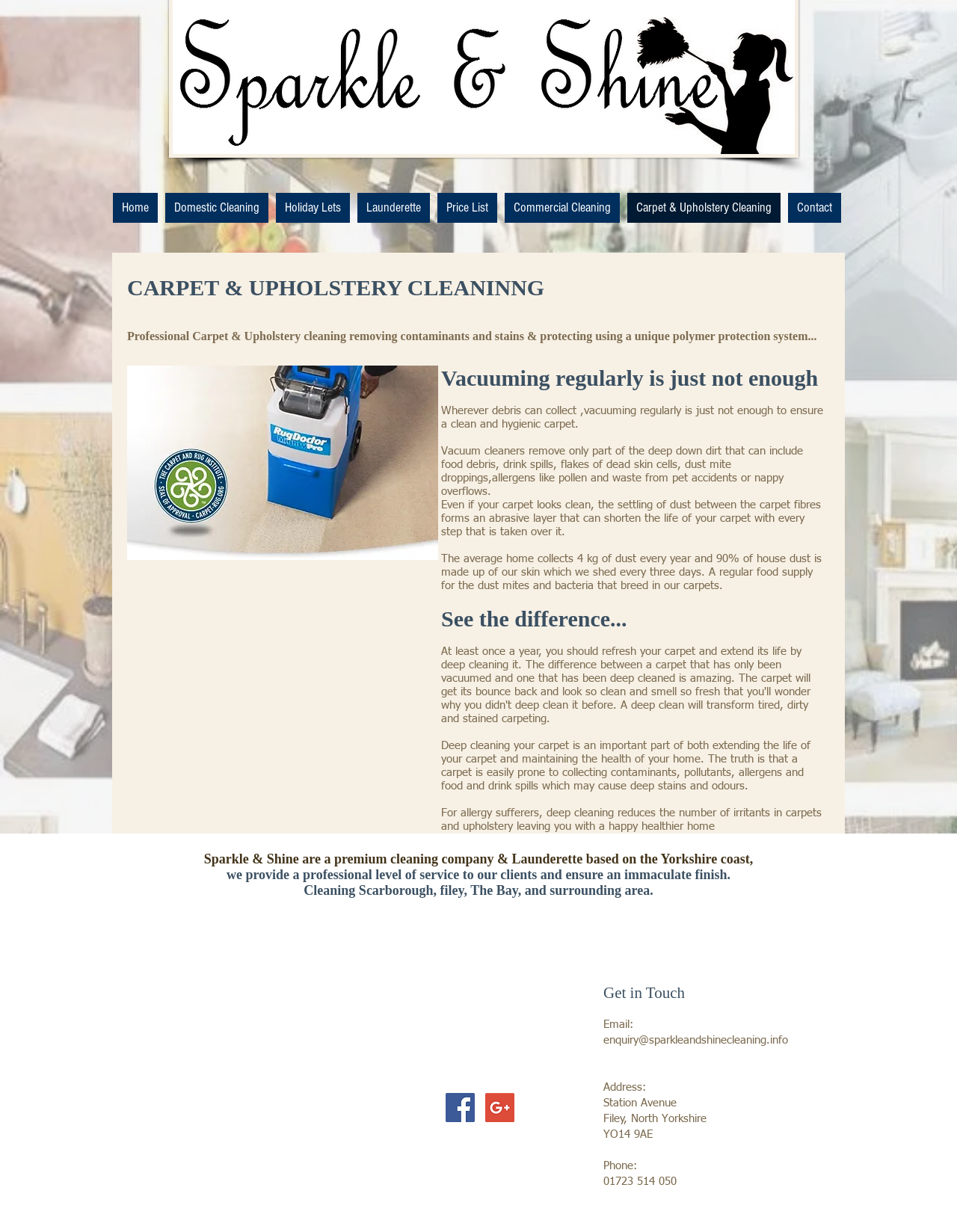Find and provide the bounding box coordinates for the UI element described with: "Contact".

[0.823, 0.157, 0.879, 0.181]